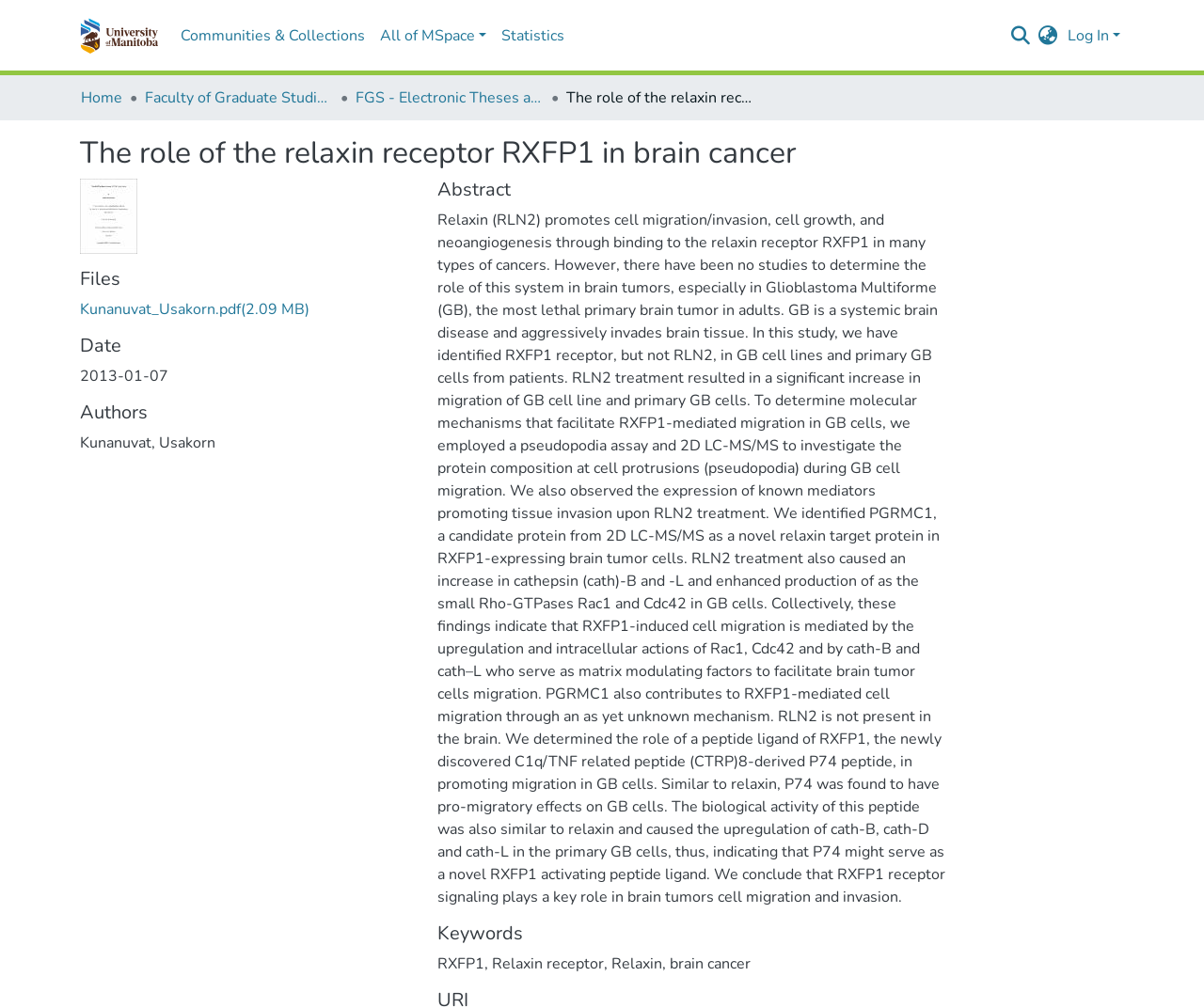Give a detailed account of the webpage, highlighting key information.

The webpage is about a research paper titled "The role of the relaxin receptor RXFP1 in brain cancer". At the top, there is a main navigation bar with several links, including "Repository logo", "Communities & Collections", "All of MSpace", "Statistics", and a search bar. Below the navigation bar, there is a breadcrumb navigation with links to "Home", "Faculty of Graduate Studies (Electronic Theses and Practica)", and "FGS - Electronic Theses and Practica". 

The title of the research paper "The role of the relaxin receptor RXFP1 in brain cancer" is displayed prominently in the middle of the page. To the left of the title, there is a thumbnail image. Below the title, there are several sections, including "Files", "Date", "Authors", and "Abstract". The "Files" section has a link to a PDF file named "Kunanuvat_Usakorn.pdf". The "Date" section displays the date "2013-01-07". The "Authors" section lists the author's name as "Kunanuvat, Usakorn". 

The "Abstract" section is the longest section, which summarizes the research paper. It discusses the role of relaxin receptor RXFP1 in brain cancer, particularly in Glioblastoma Multiforme (GB), and the effects of relaxin on cell migration and invasion. The abstract also mentions the identification of a novel relaxin target protein, PGRMC1, and the pro-migratory effects of a peptide ligand, P74 peptide. 

At the bottom of the page, there is a "Keywords" section that lists two keywords: "Relaxin receptor" and "brain cancer".